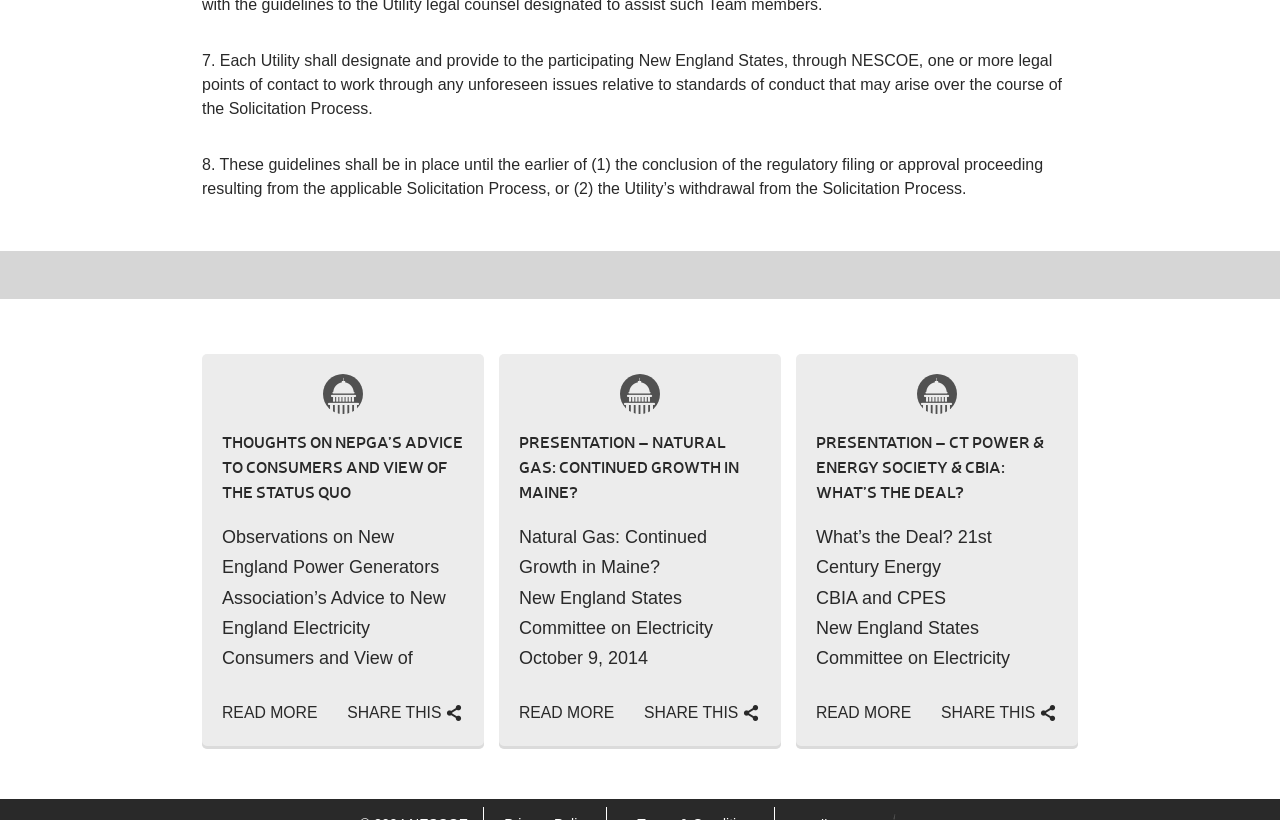Please determine the bounding box coordinates of the section I need to click to accomplish this instruction: "View the article on THOUGHTS ON NEPGA’S ADVICE TO CONSUMERS AND VIEW OF THE STATUS QUO".

[0.173, 0.527, 0.362, 0.612]